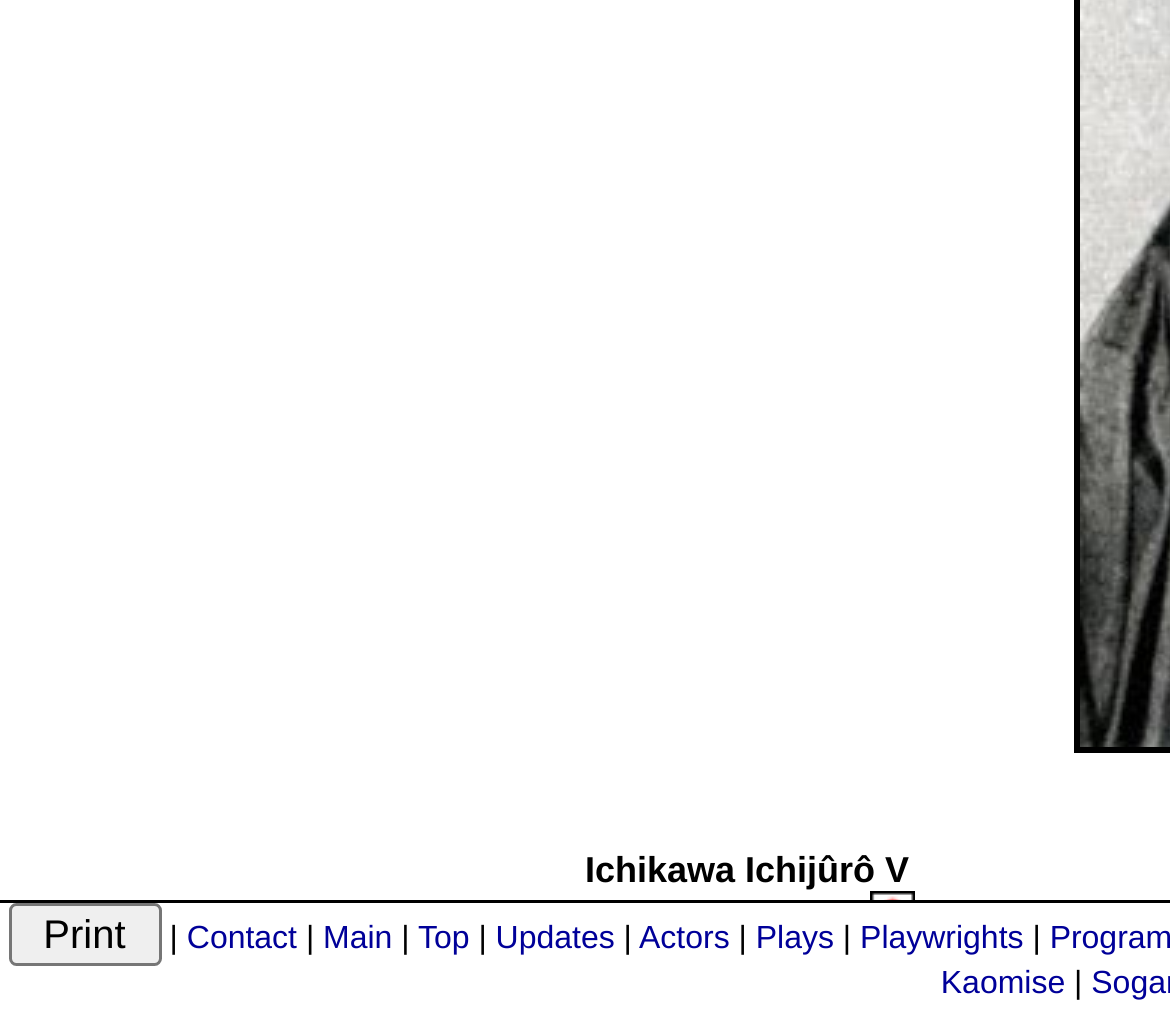Respond with a single word or phrase to the following question: What is the bounding box coordinate of the 'Kaomise' link?

[0.804, 0.944, 0.91, 0.979]